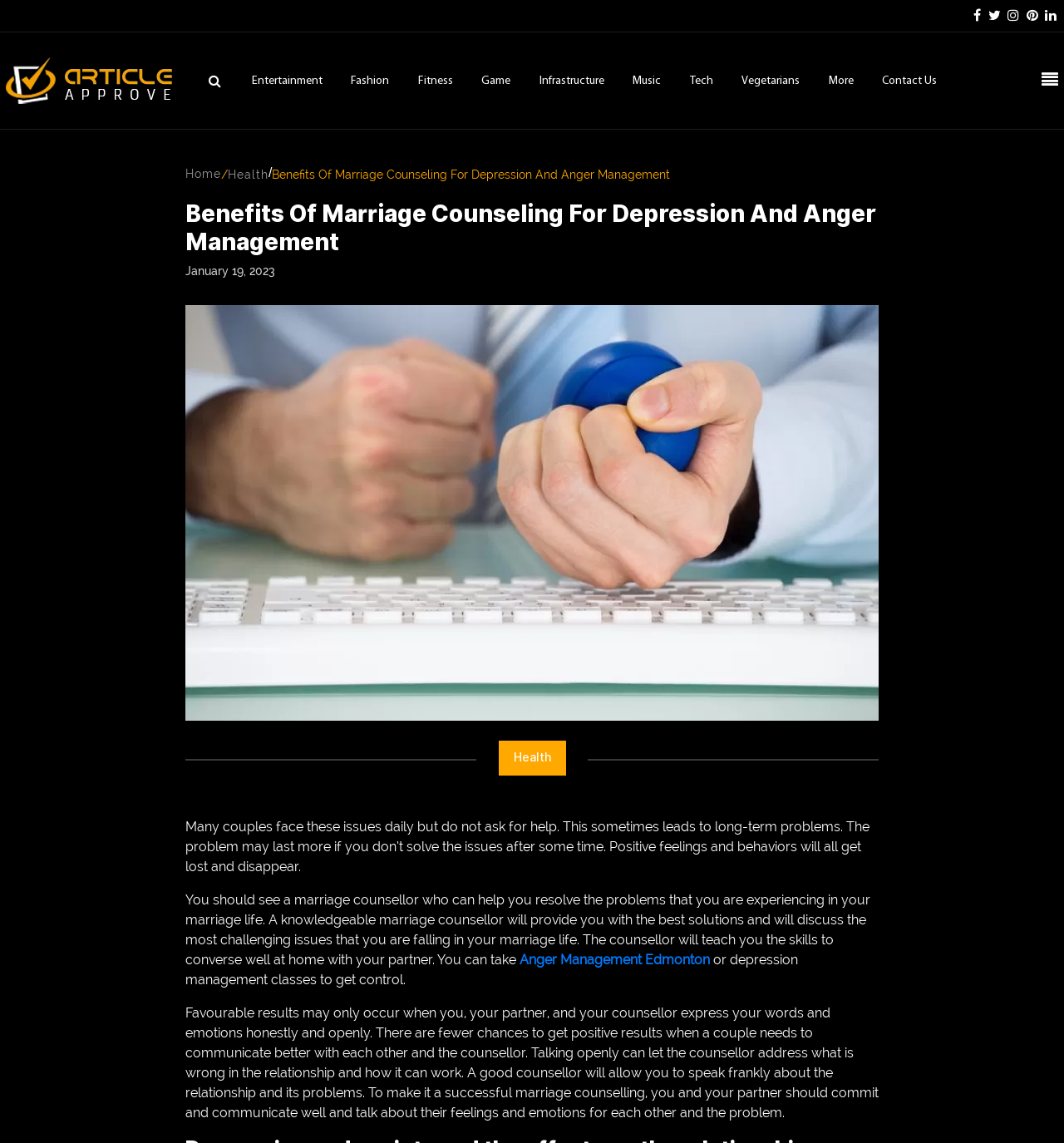Kindly determine the bounding box coordinates of the area that needs to be clicked to fulfill this instruction: "Read about Anger Management Edmonton".

[0.488, 0.833, 0.67, 0.847]